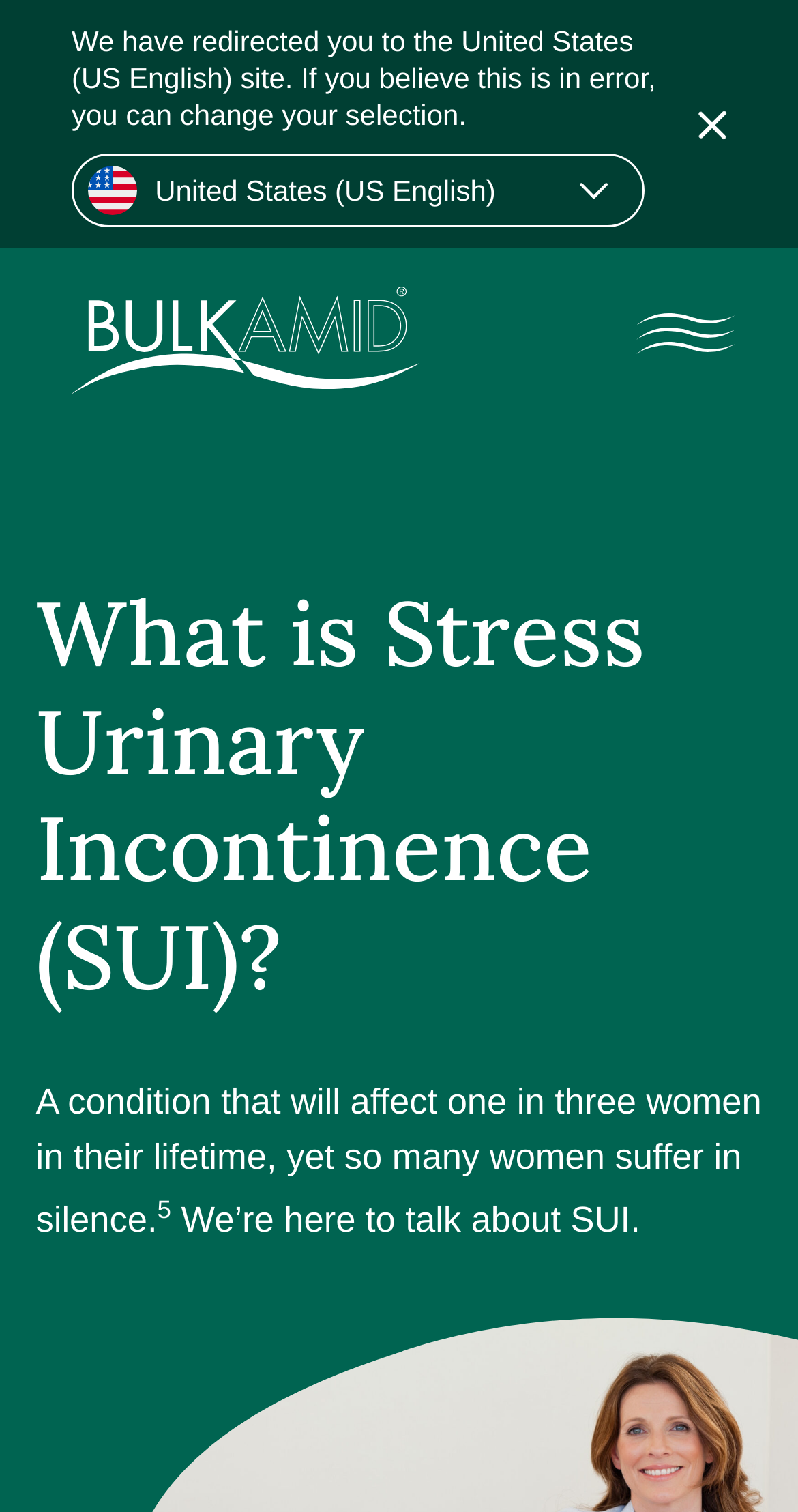What is the condition that affects one in three women in their lifetime?
Based on the image content, provide your answer in one word or a short phrase.

SUI